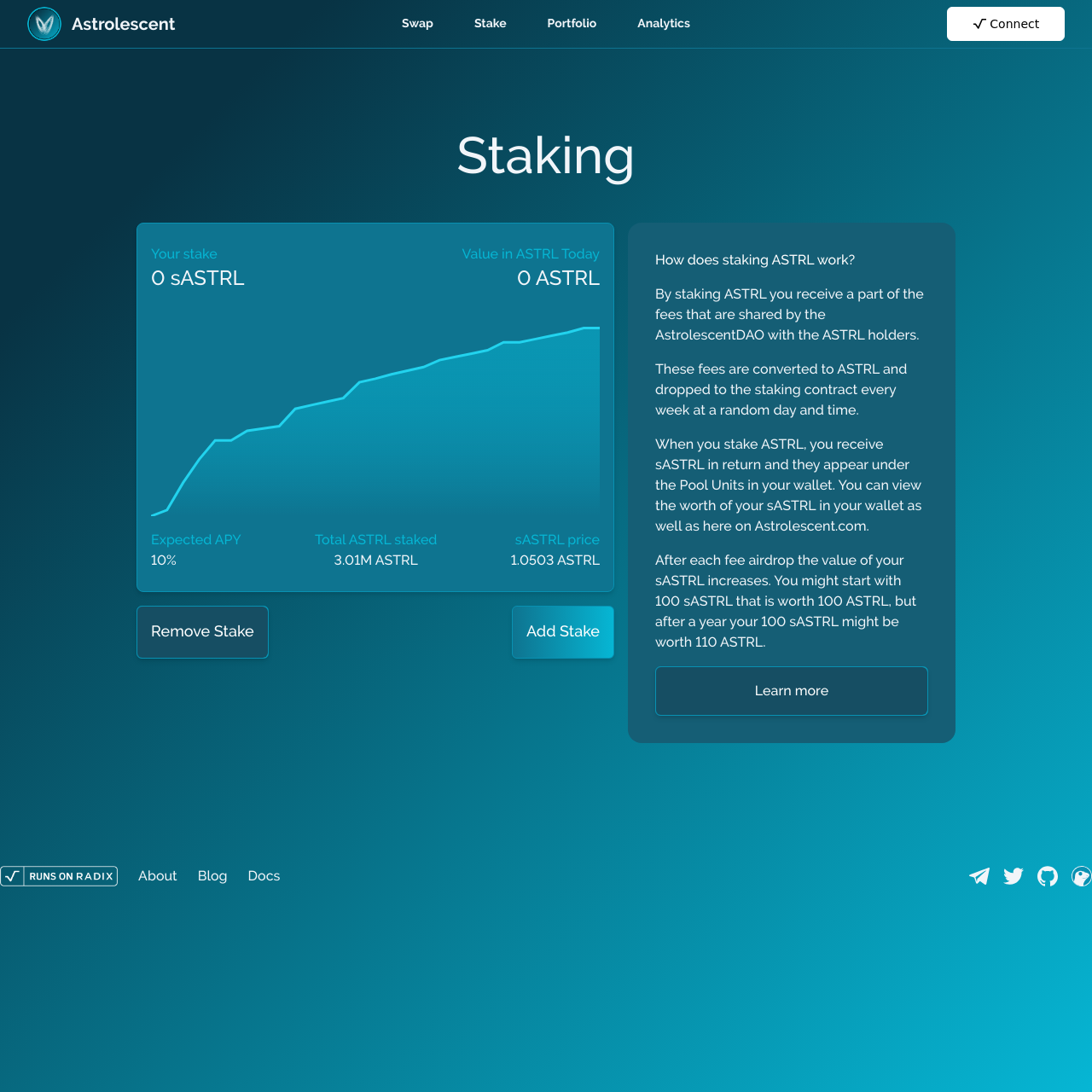Kindly determine the bounding box coordinates for the area that needs to be clicked to execute this instruction: "Click on the link to Croatia".

None